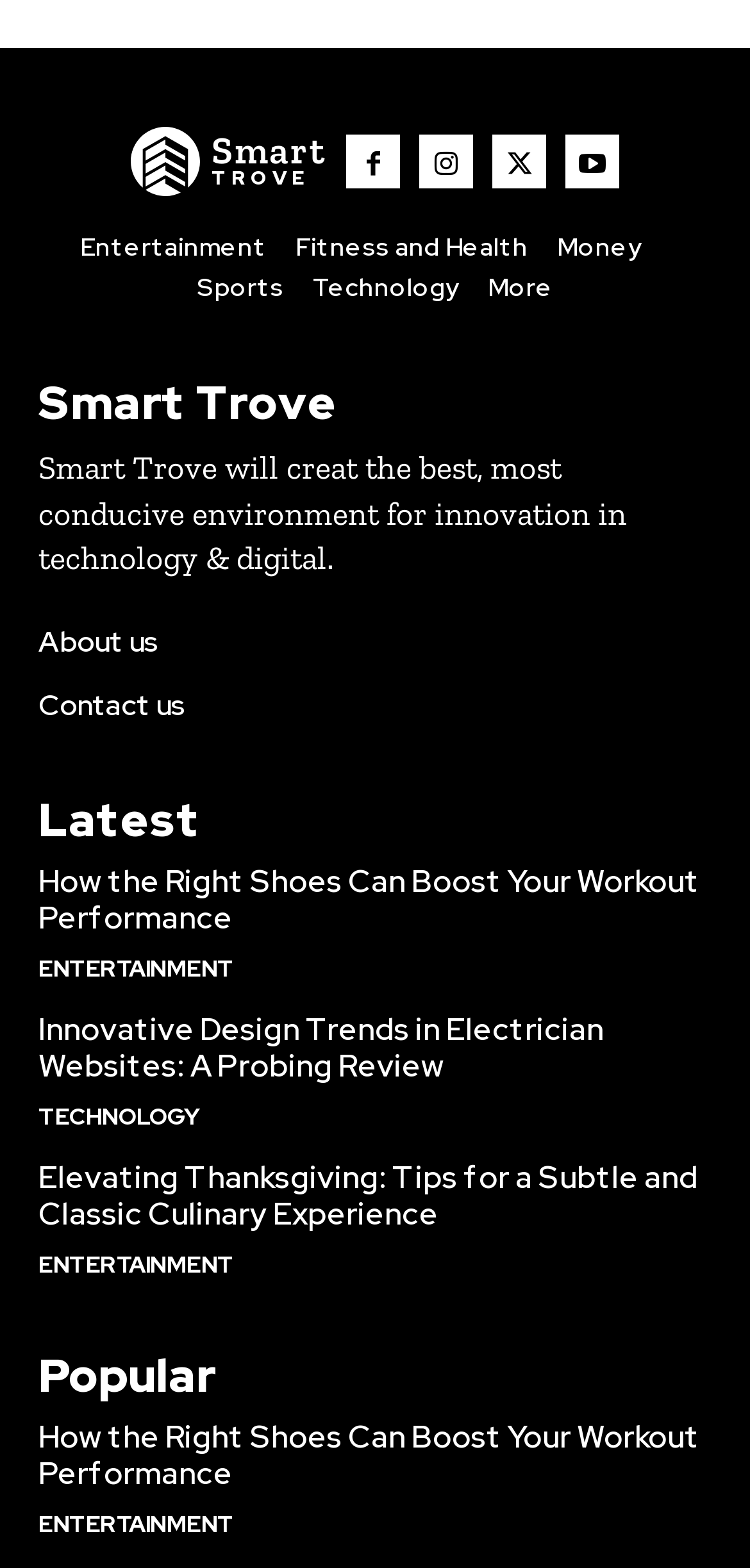Provide the bounding box coordinates of the UI element this sentence describes: "The Cutlers".

None